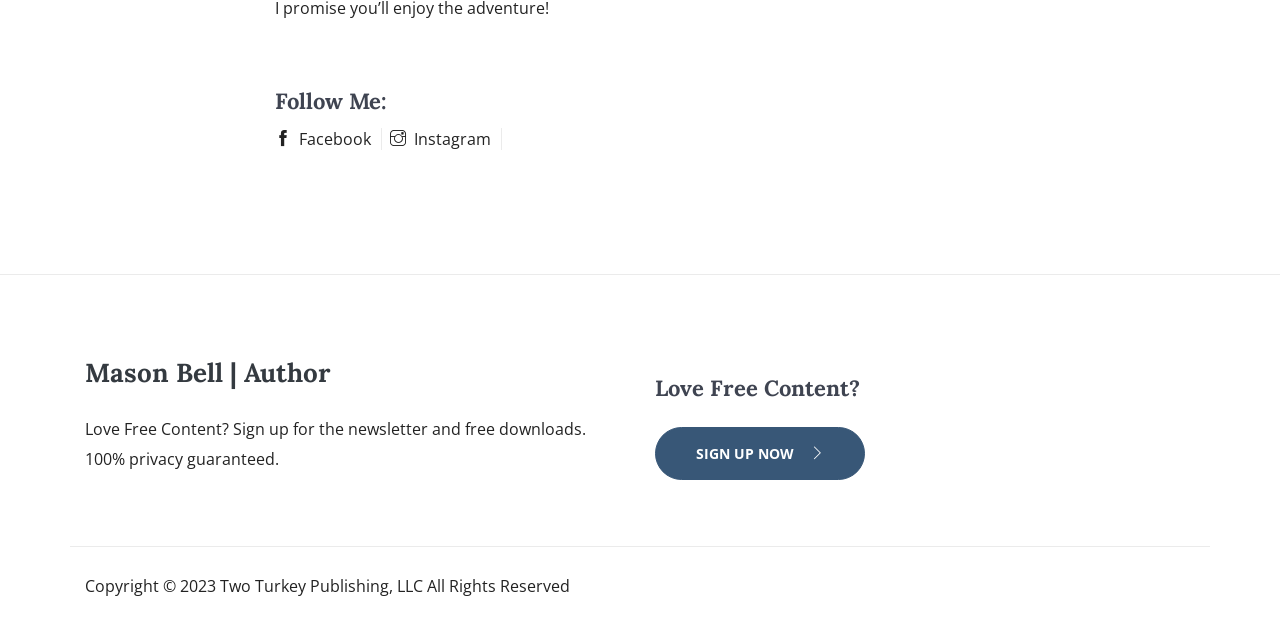Respond to the question below with a concise word or phrase:
What is the name of the publishing company?

Two Turkey Publishing, LLC